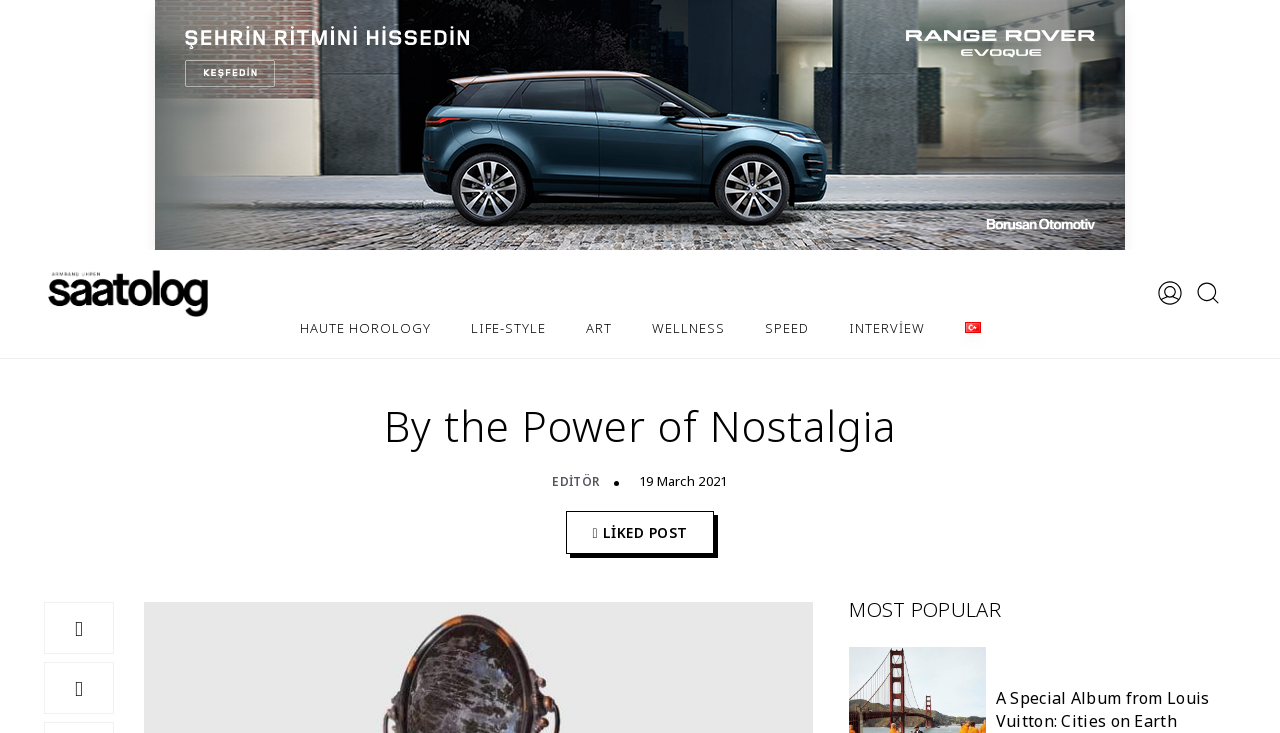Provide a brief response in the form of a single word or phrase:
How many categories are listed in the menu?

6